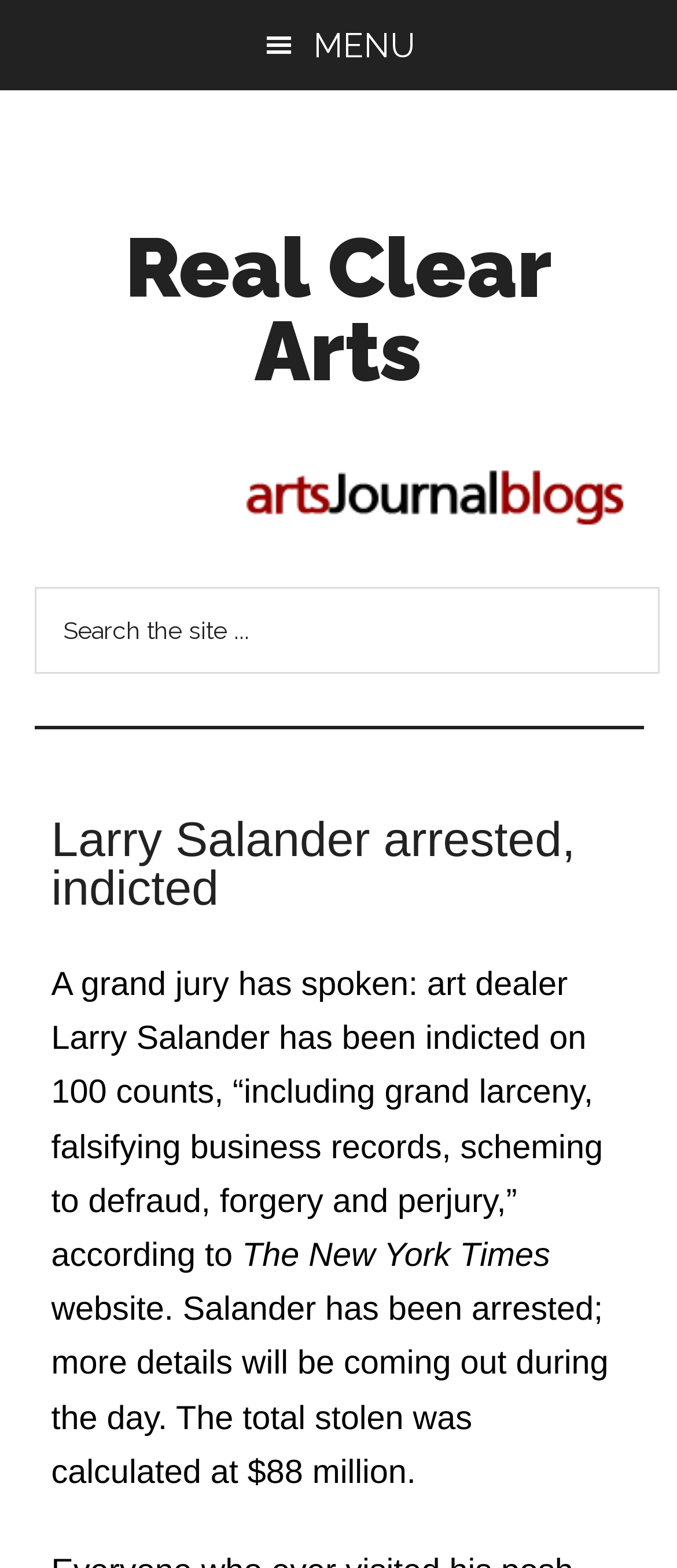Respond concisely with one word or phrase to the following query:
How much money was stolen according to the article?

$88 million